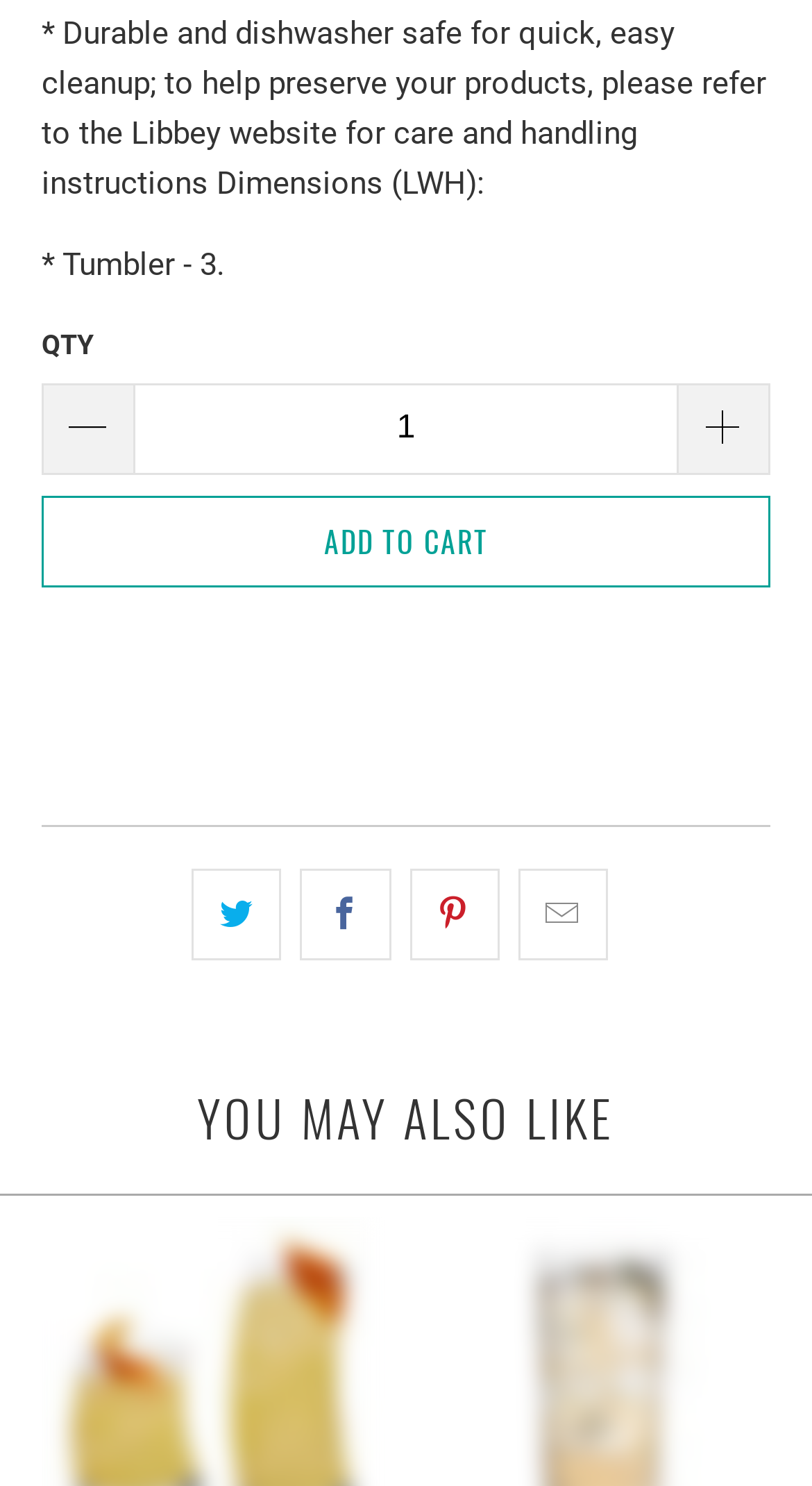Using the format (top-left x, top-left y, bottom-right x, bottom-right y), and given the element description, identify the bounding box coordinates within the screenshot: Add to Cart

[0.051, 0.334, 0.949, 0.395]